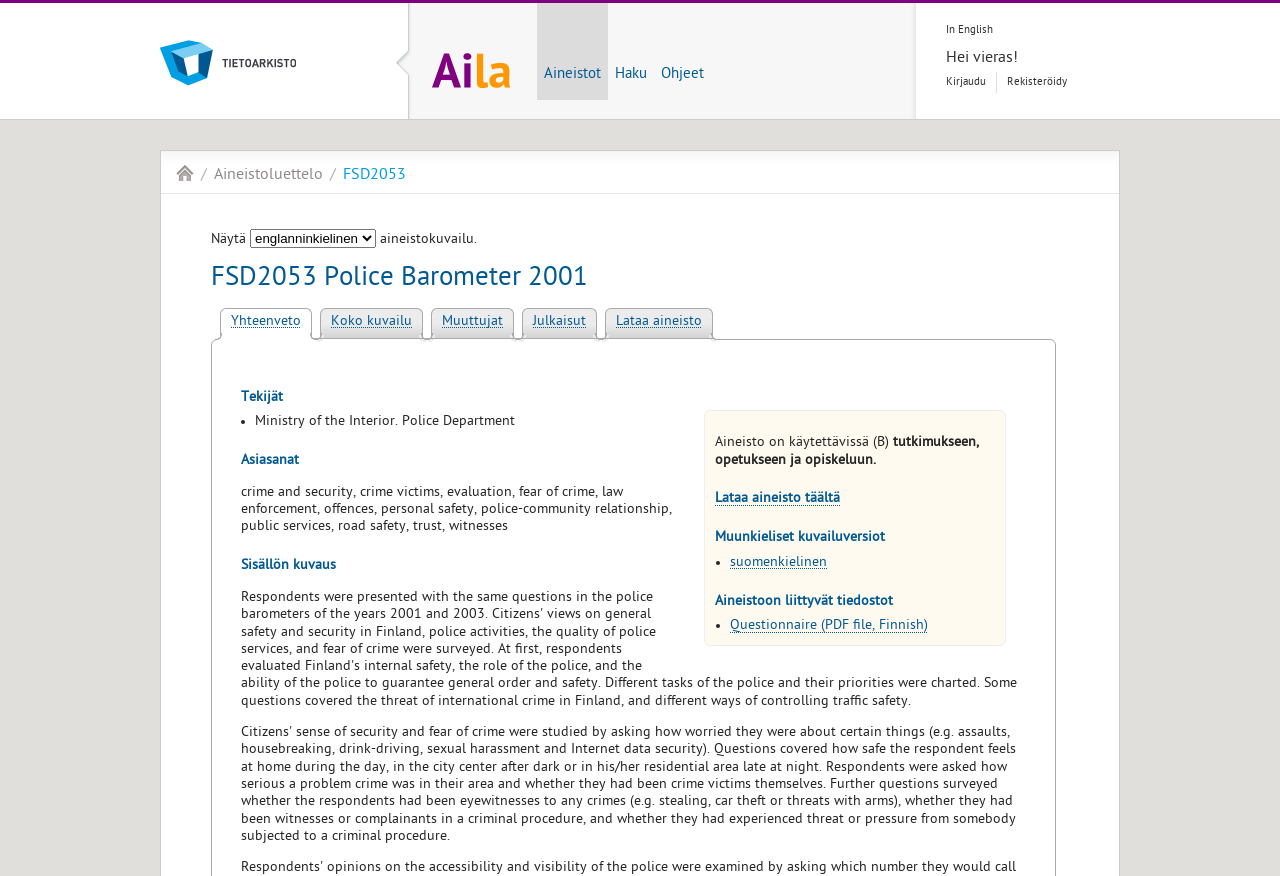Can you specify the bounding box coordinates for the region that should be clicked to fulfill this instruction: "Follow Macgasm on Facebook".

None